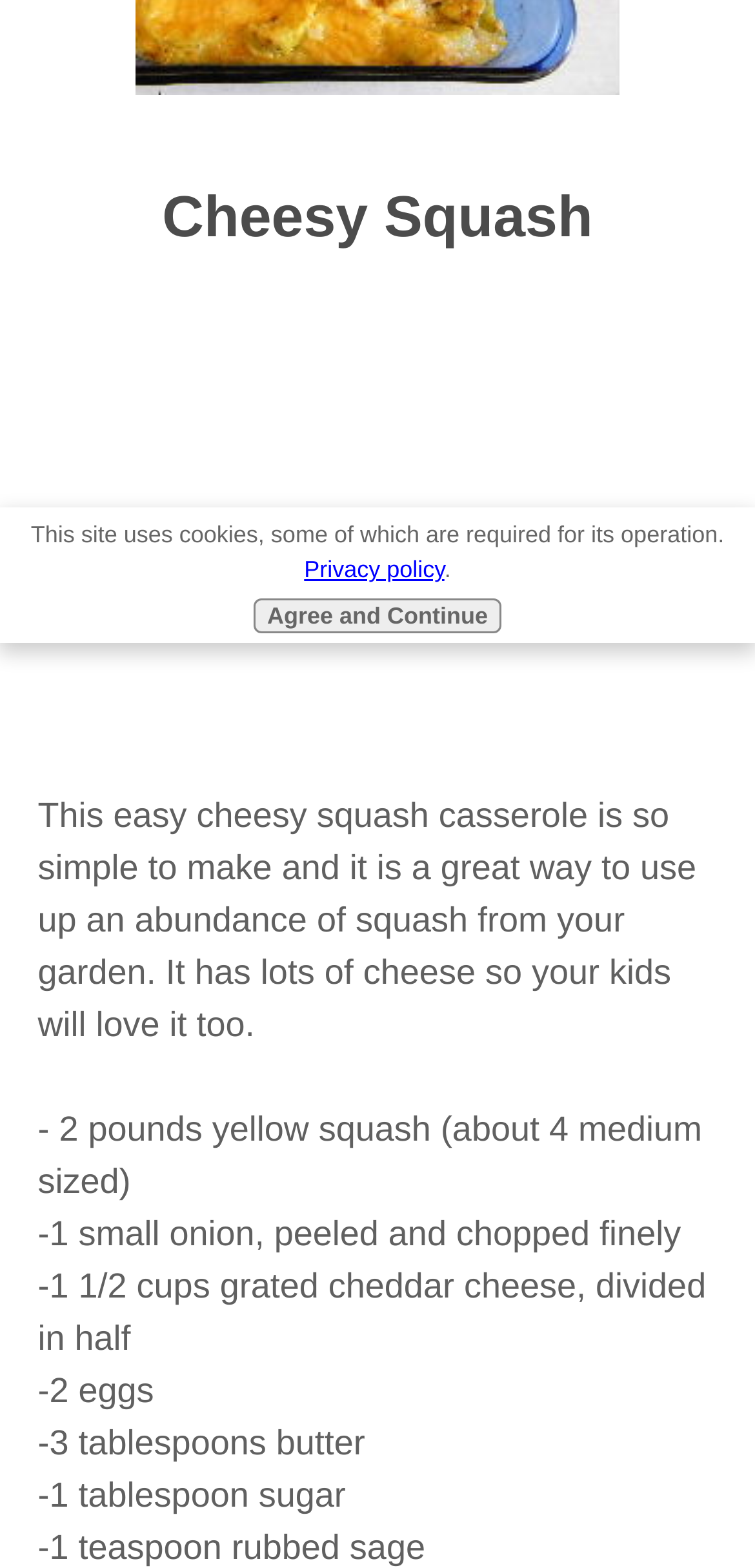Provide the bounding box coordinates for the UI element that is described as: "aria-label="Advertisement" name="aswift_0" title="Advertisement"".

[0.05, 0.192, 0.563, 0.439]